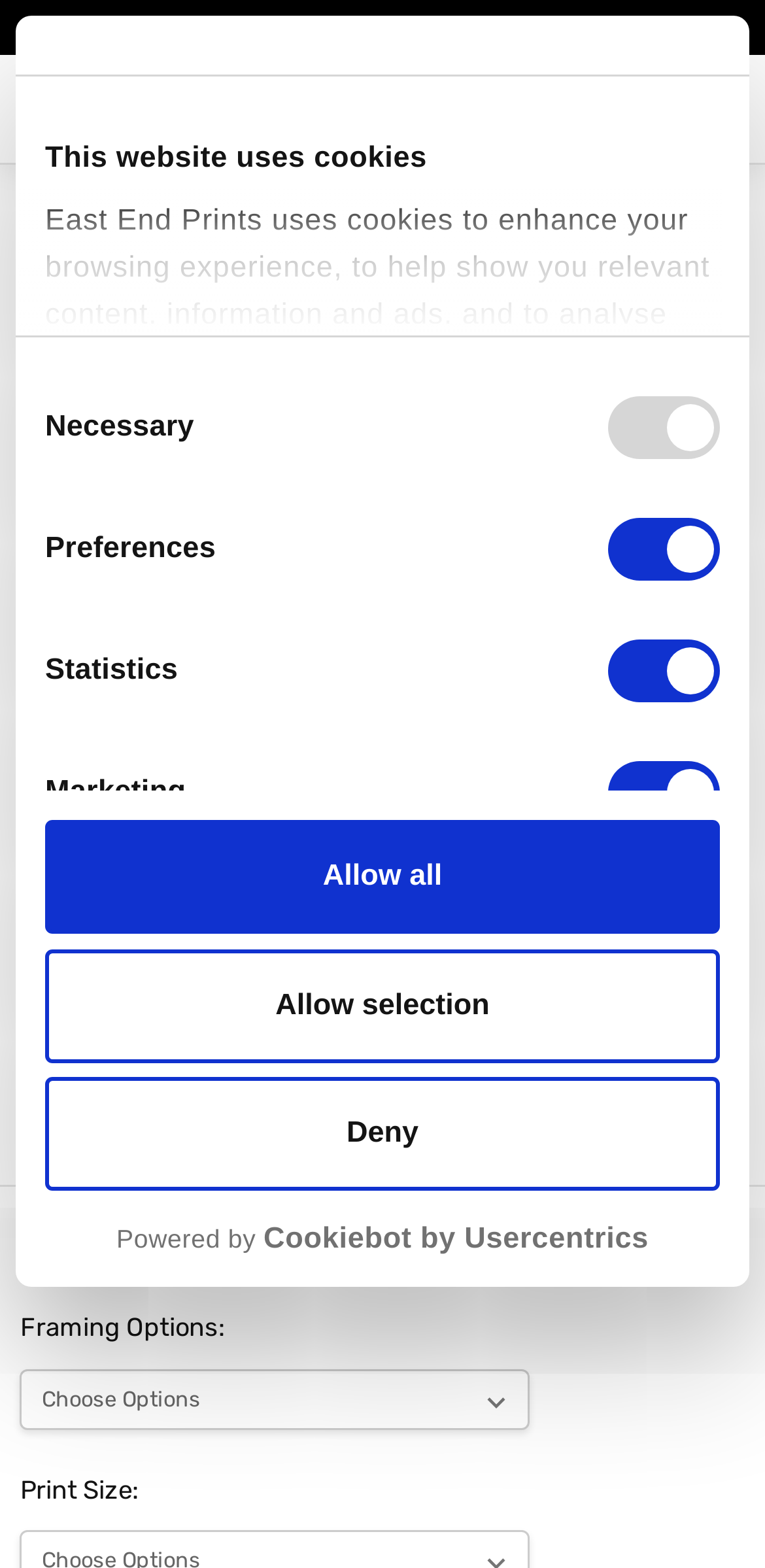What is the estimated delivery time for UK orders?
Provide a detailed and well-explained answer to the question.

I found the estimated delivery time by looking at the text 'UK Delivery In 3-5 Working Days' on the webpage, which is located below the price range.